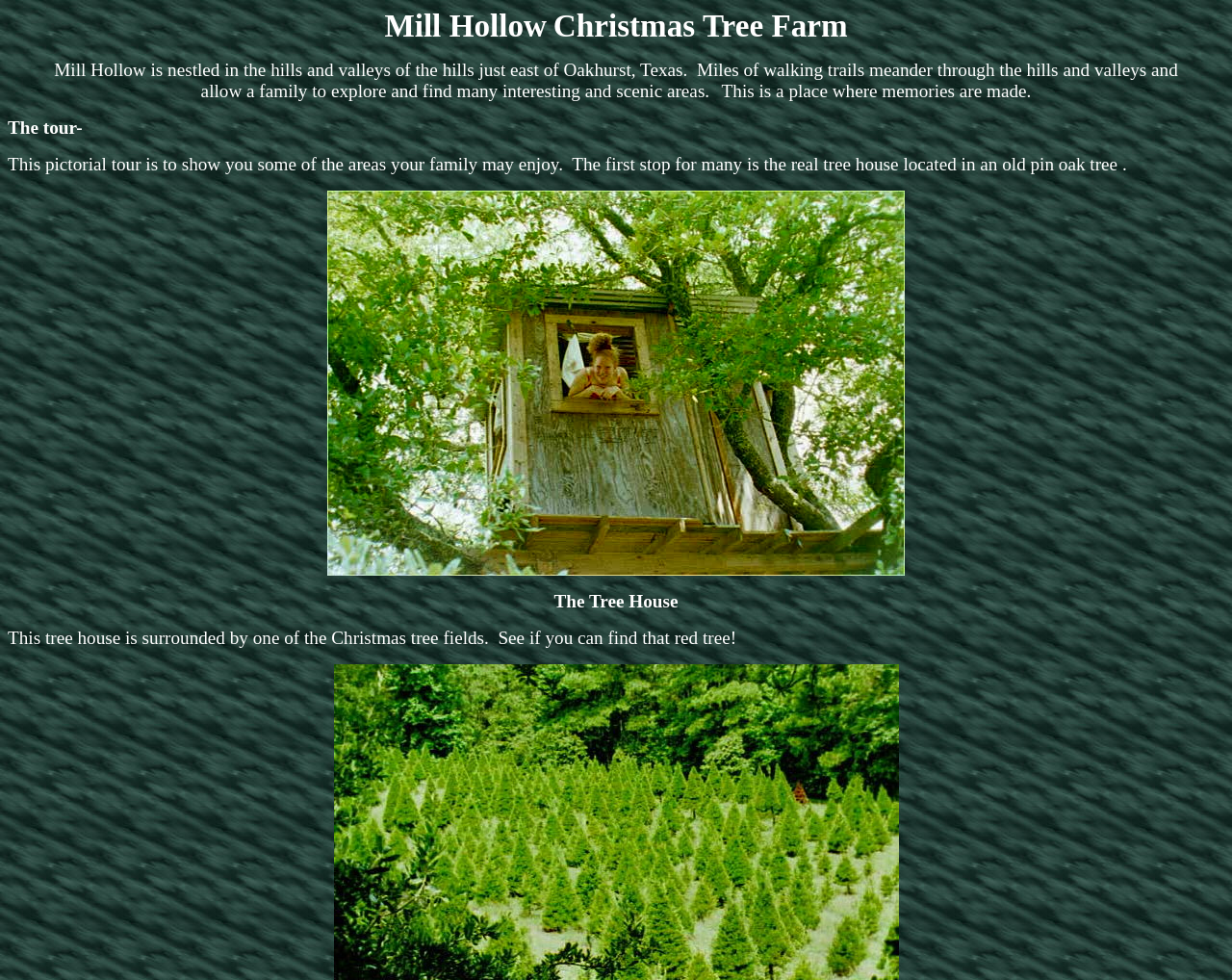Please provide a short answer using a single word or phrase for the question:
What type of trails are available in Mill Hollow?

Walking trails